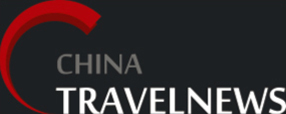Give a comprehensive caption for the image.

The image features the logo of China Travel News, prominently displaying the name in a modern font. The design incorporates a striking red graphic that creates a dynamic sense of movement, enhancing the visual appeal. The phrase "CHINA" is positioned above "TRAVELNEWS," indicating a focus on travel-related news and updates specifically pertaining to China. The dark background contrasts well with the text, making the logo stand out, and suggesting a professional and authoritative voice in the travel industry. This logo represents a platform dedicated to providing insights, news, and reports on travel trends related to China.